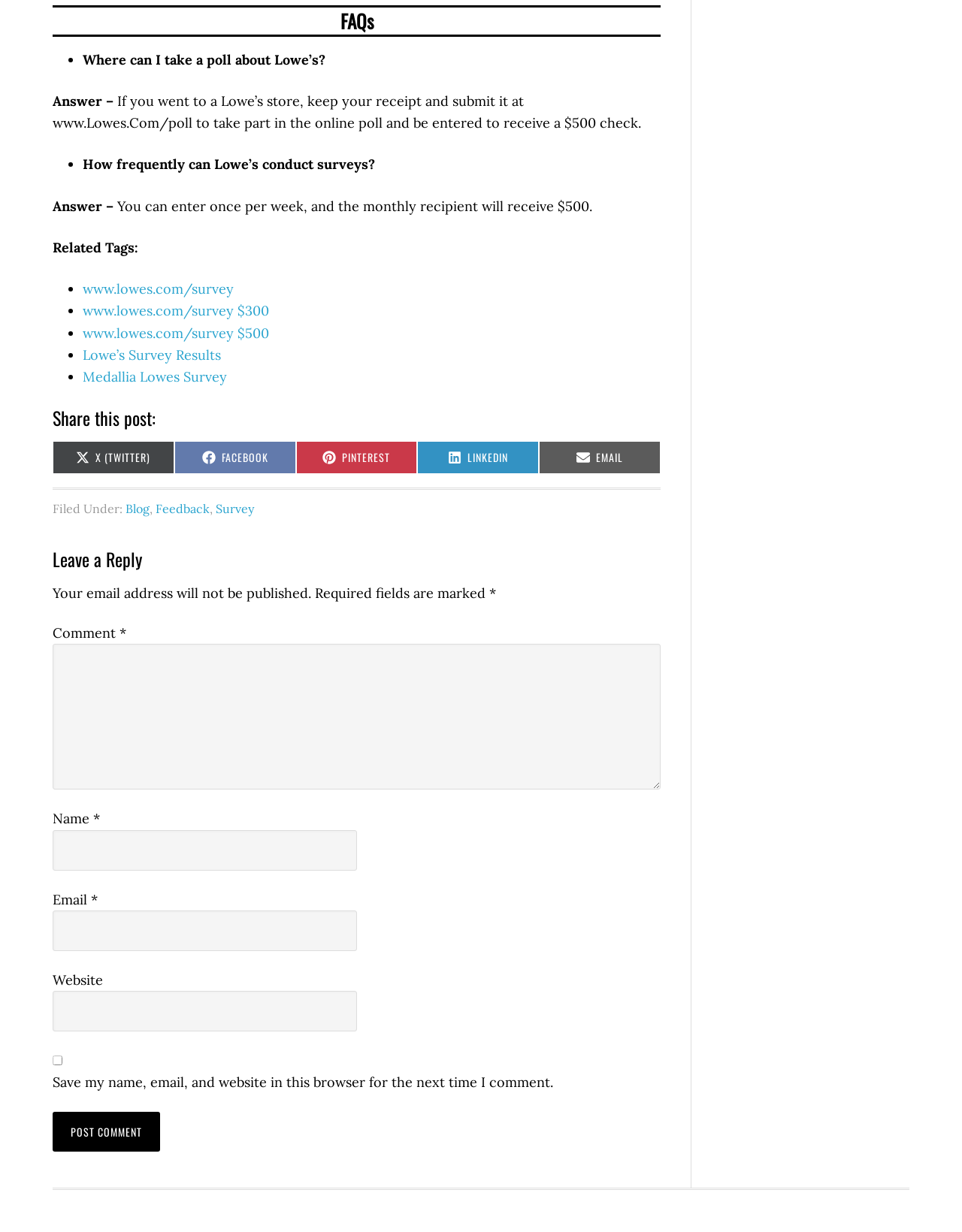Please locate the clickable area by providing the bounding box coordinates to follow this instruction: "Click on 'SHARE ON TWITTER'".

[0.055, 0.358, 0.181, 0.385]